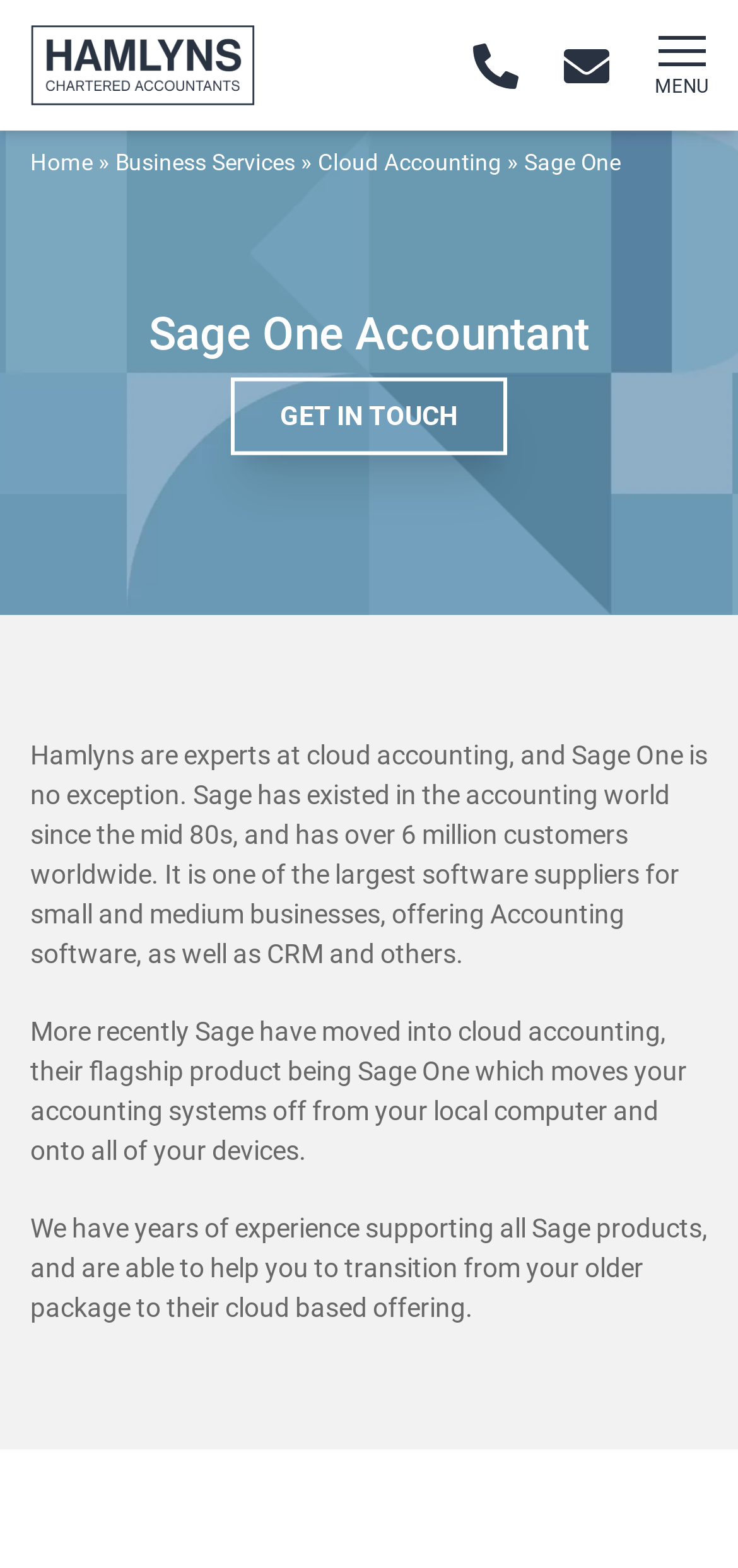What is the company name on the logo?
Refer to the image and provide a concise answer in one word or phrase.

Hamlyns Limited